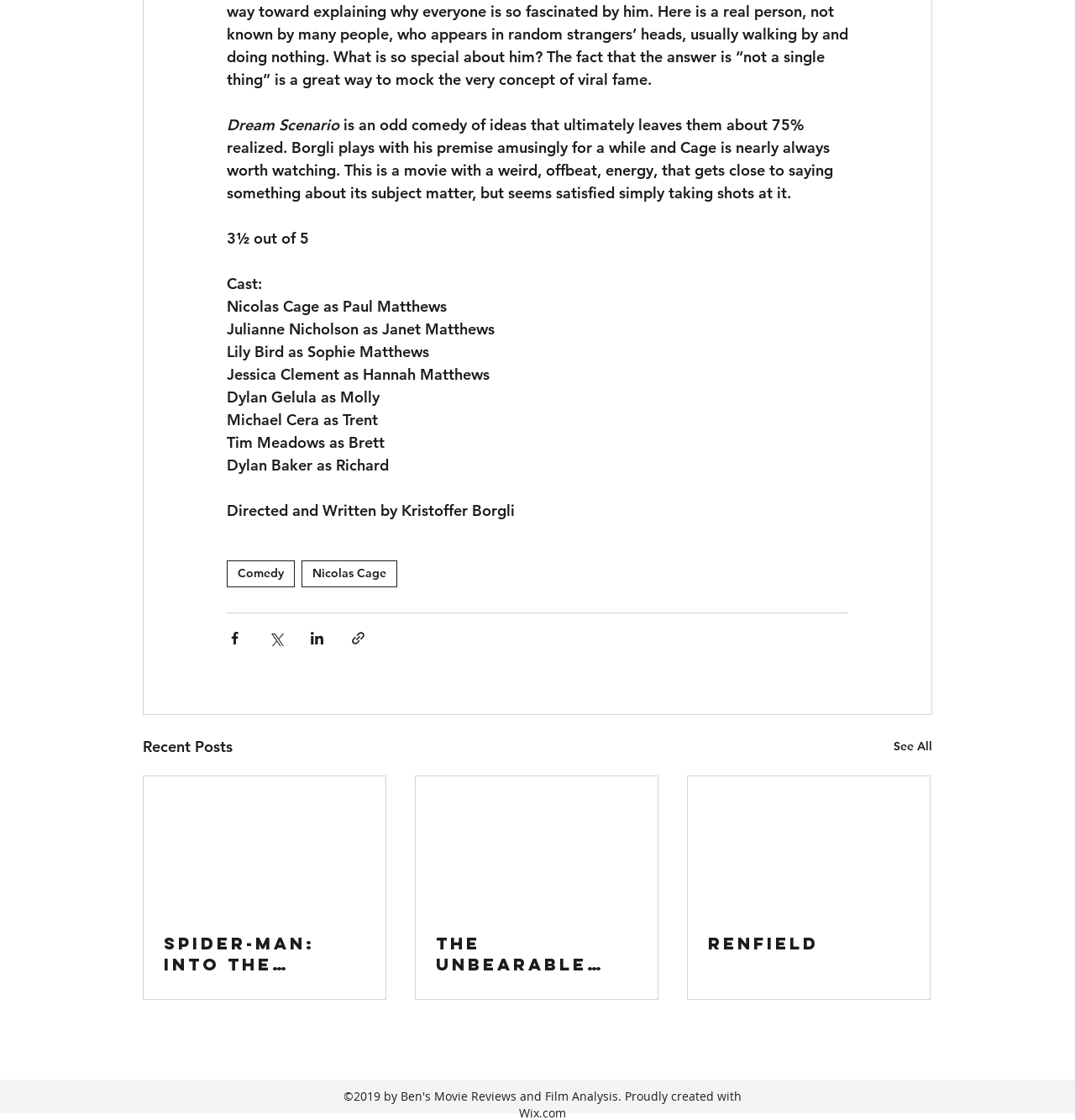Specify the bounding box coordinates of the element's area that should be clicked to execute the given instruction: "See all recent posts". The coordinates should be four float numbers between 0 and 1, i.e., [left, top, right, bottom].

[0.831, 0.656, 0.867, 0.677]